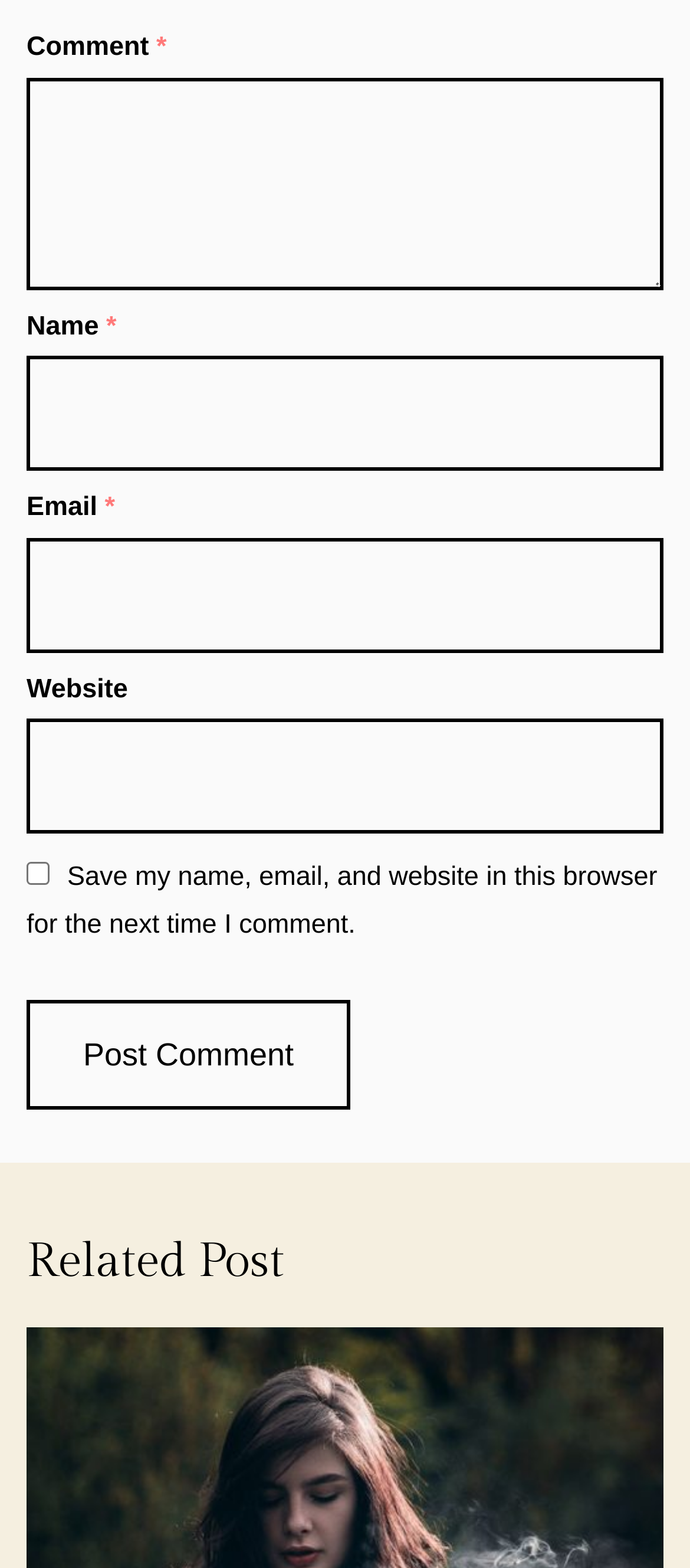What is the purpose of the checkbox?
Please answer the question as detailed as possible based on the image.

The checkbox is located below the 'Email' field and is labeled 'Save my name, email, and website in this browser for the next time I comment.' This suggests that its purpose is to save the user's comment information for future use.